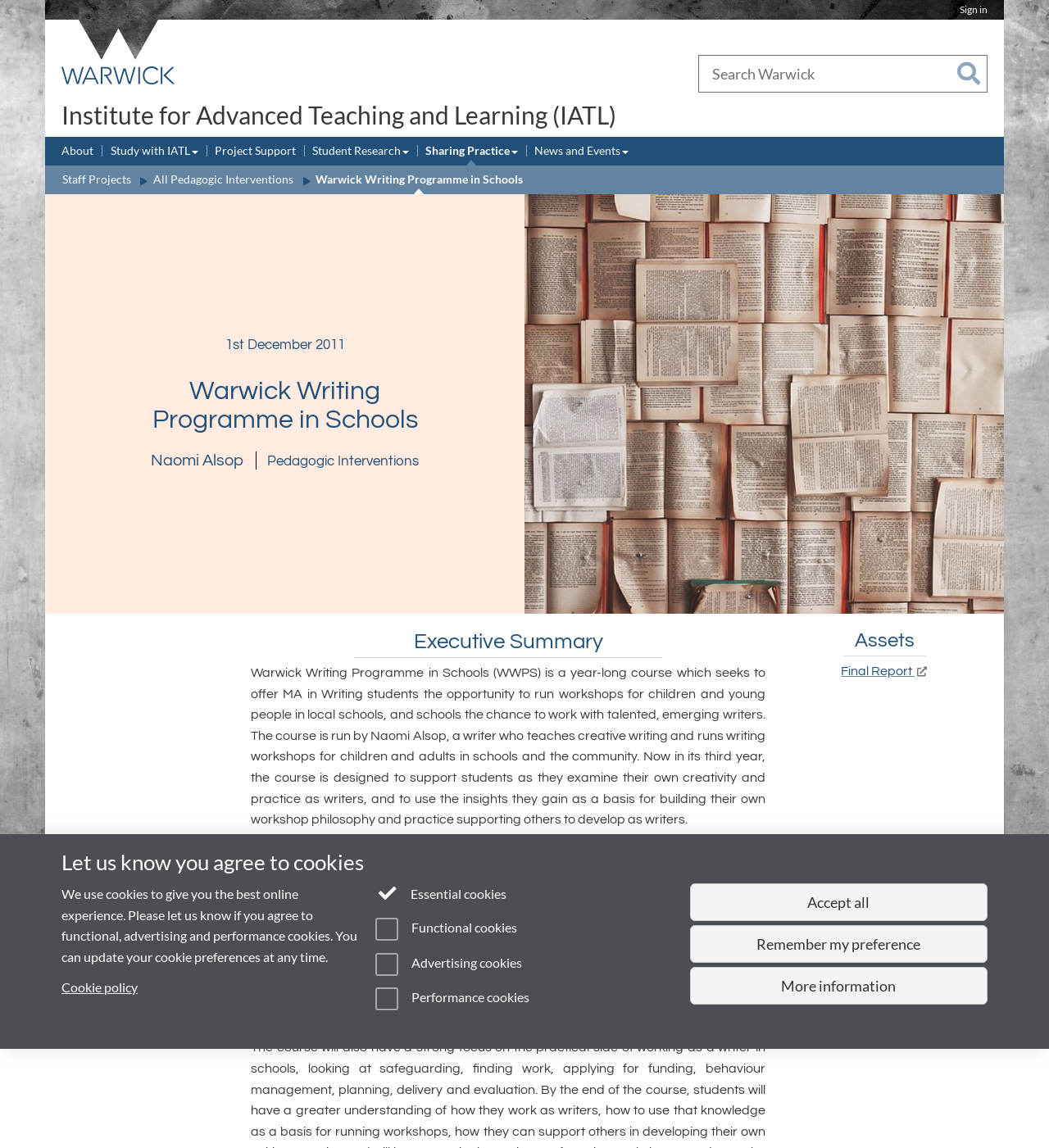Please provide the bounding box coordinates for the element that needs to be clicked to perform the instruction: "Learn about Institute for Advanced Teaching and Learning". The coordinates must consist of four float numbers between 0 and 1, formatted as [left, top, right, bottom].

[0.055, 0.081, 0.941, 0.119]